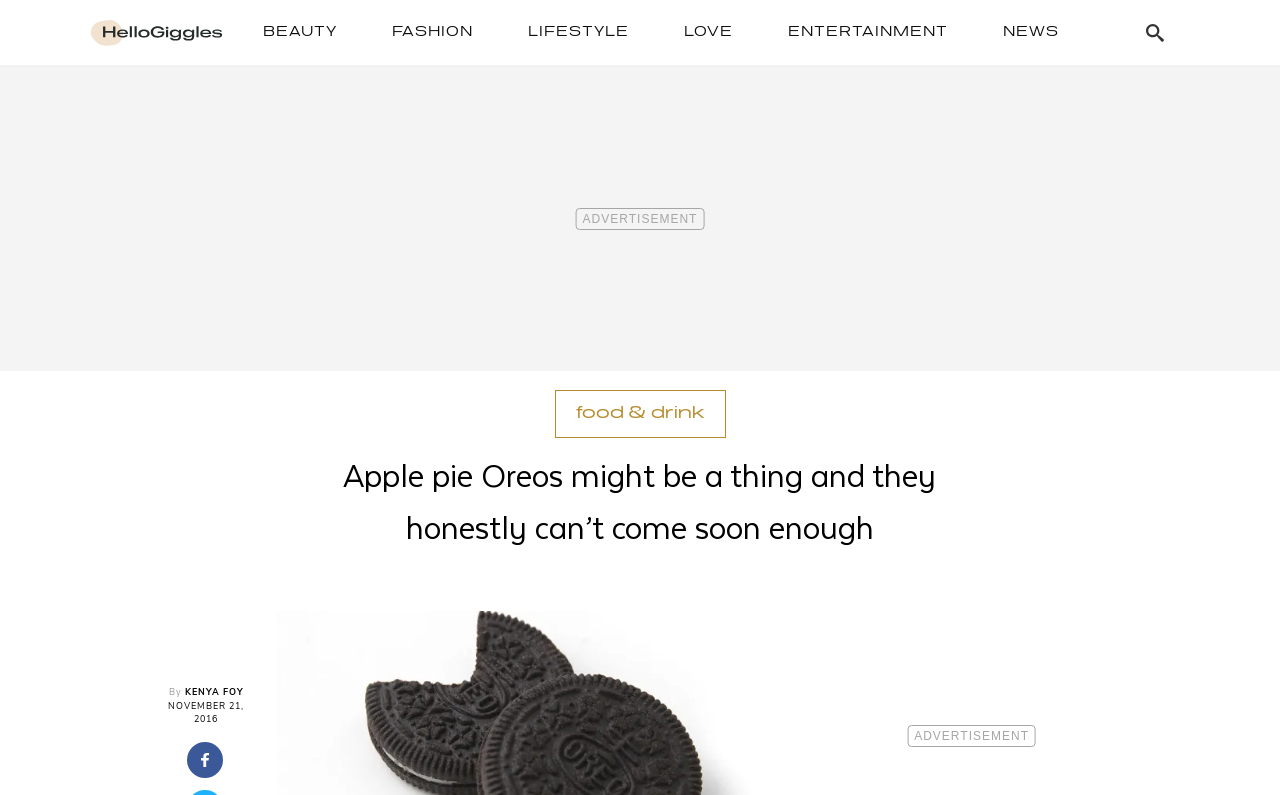Using the element description provided, determine the bounding box coordinates in the format (top-left x, top-left y, bottom-right x, bottom-right y). Ensure that all values are floating point numbers between 0 and 1. Element description: Beauty

[0.194, 0.016, 0.275, 0.066]